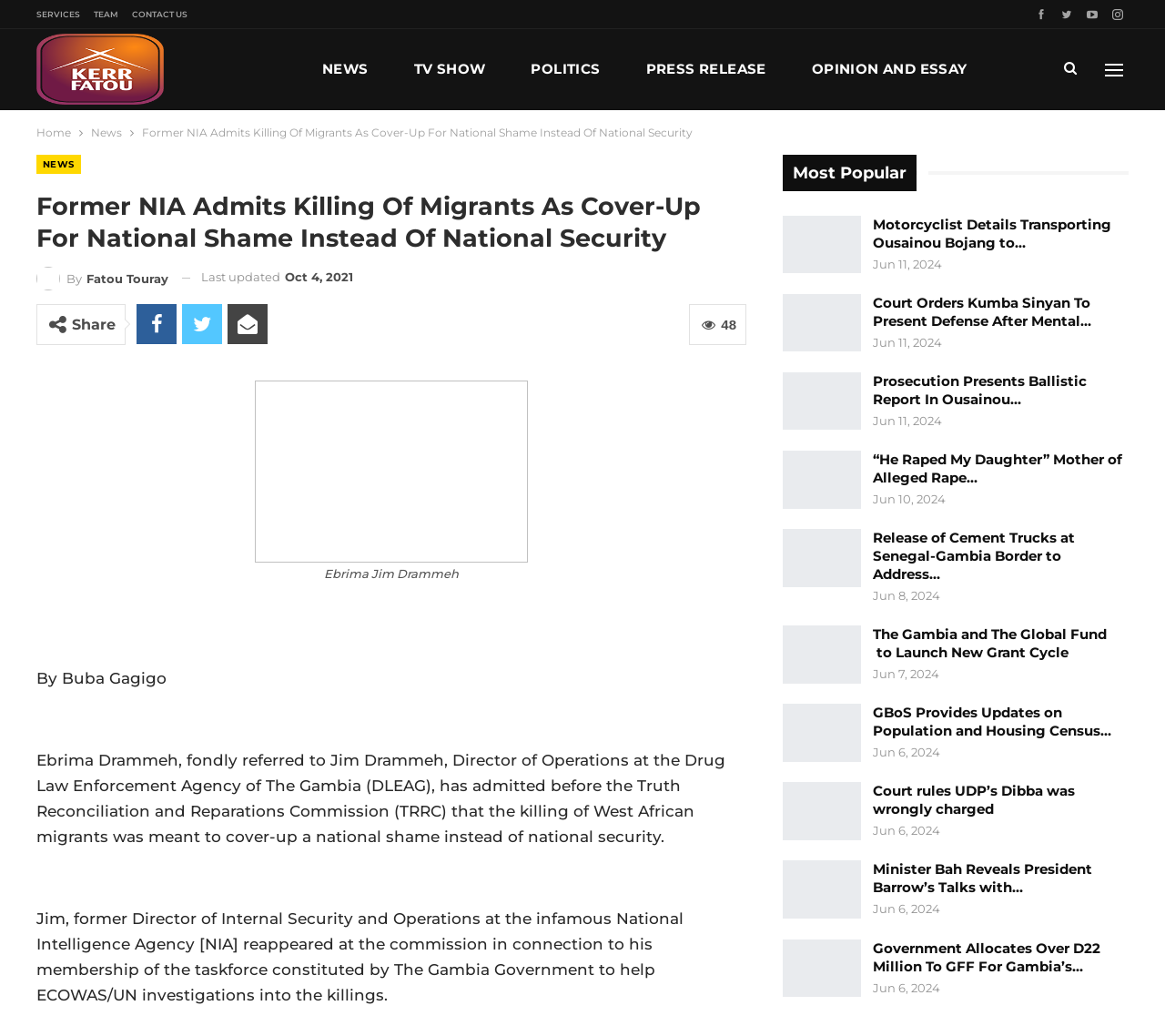Utilize the details in the image to thoroughly answer the following question: How many links are in the primary sidebar?

I counted the number of links in the primary sidebar by looking at the section on the right-hand side of the webpage. I found 12 links with titles such as 'Most Popular', 'Motorcyclist Details Transporting Ousainou Bojang to…', and 'Minister Bah Reveals President Barrow’s Talks with…'.